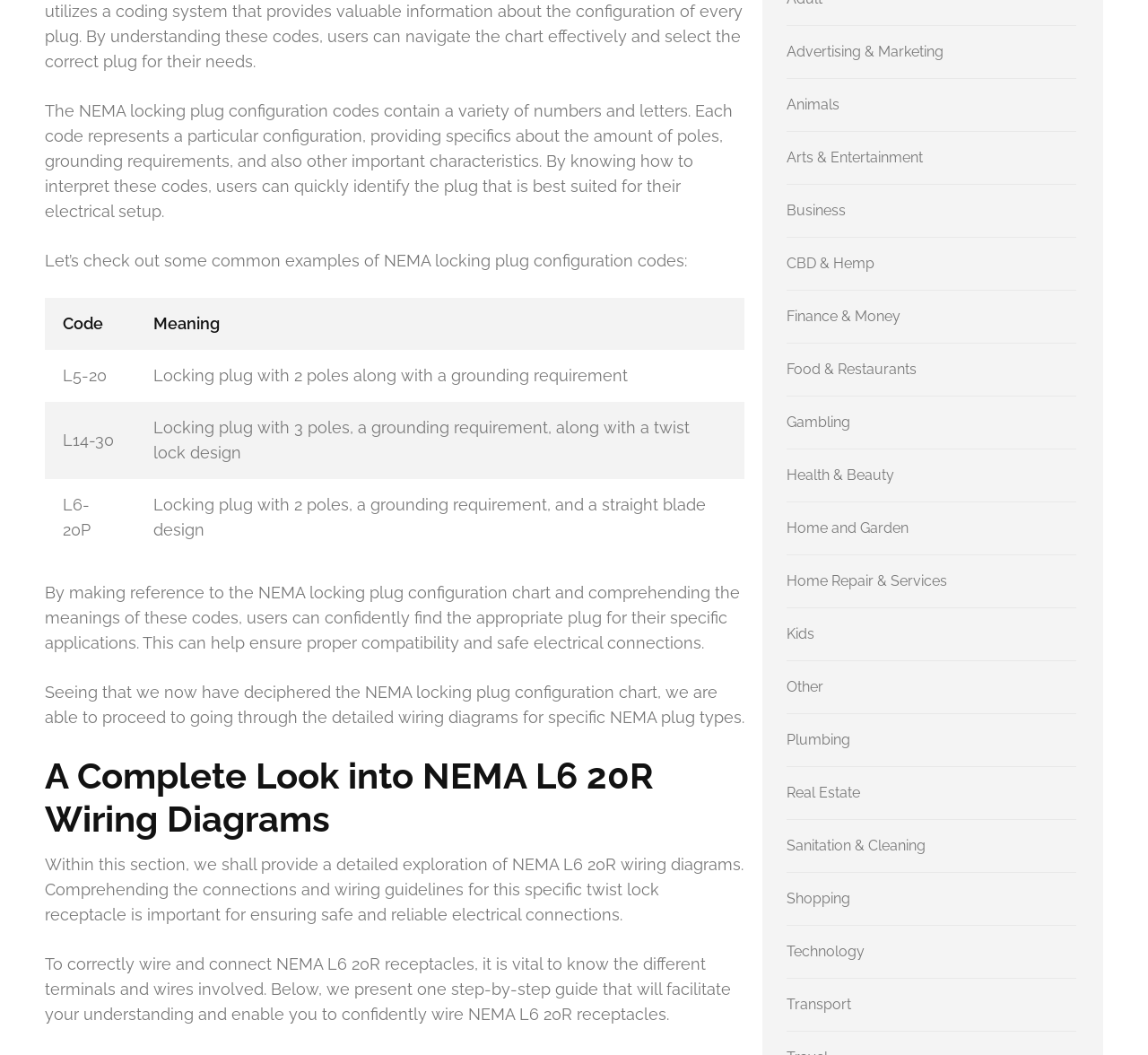Using the provided description: "Real Estate", find the bounding box coordinates of the corresponding UI element. The output should be four float numbers between 0 and 1, in the format [left, top, right, bottom].

[0.685, 0.744, 0.749, 0.76]